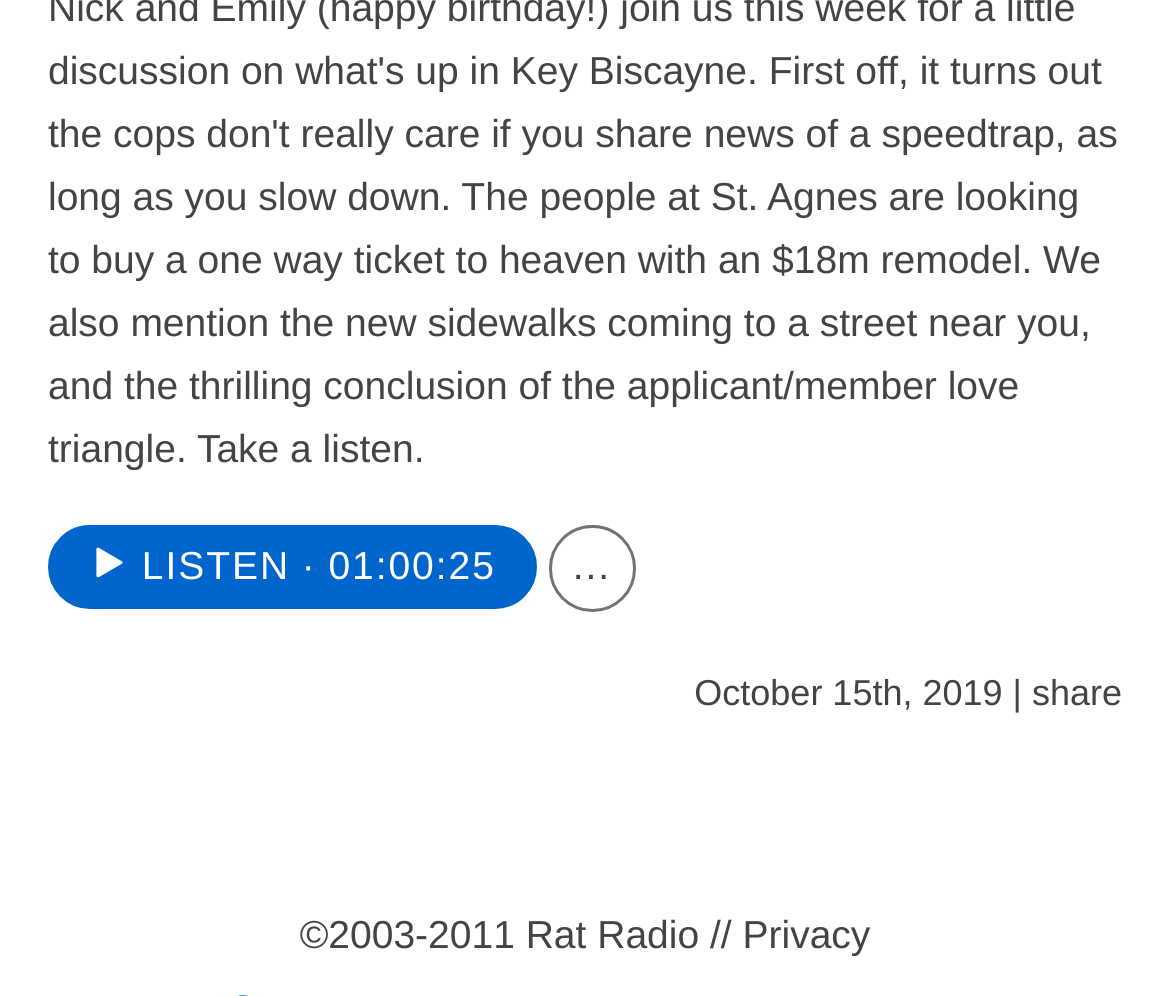Identify the bounding box of the UI component described as: "...".

[0.469, 0.526, 0.543, 0.613]